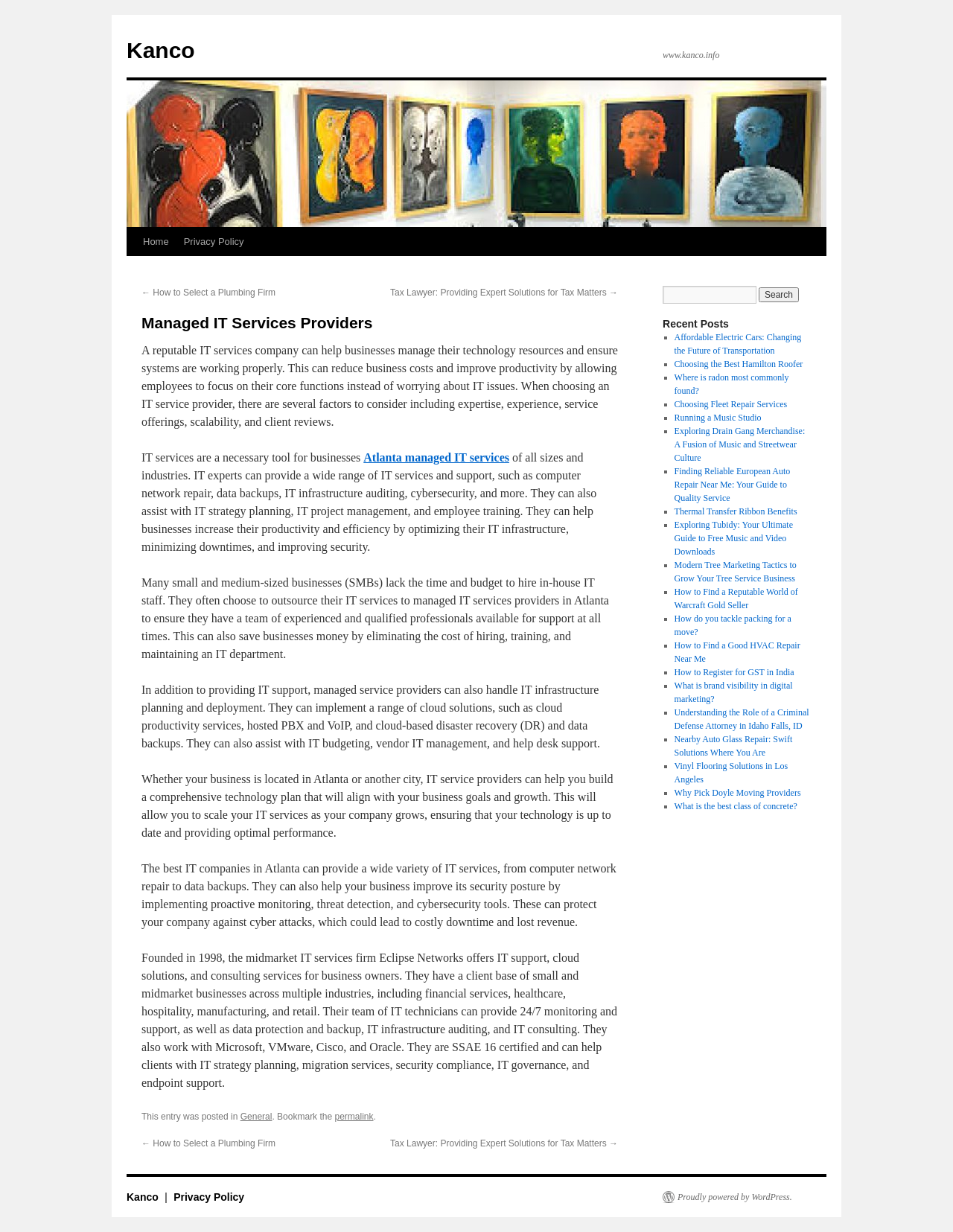Using the information from the screenshot, answer the following question thoroughly:
What is the purpose of IT services?

According to the webpage, the purpose of IT services is to manage technology resources and ensure systems are working properly, which can reduce business costs and improve productivity by allowing employees to focus on their core functions instead of worrying about IT issues.